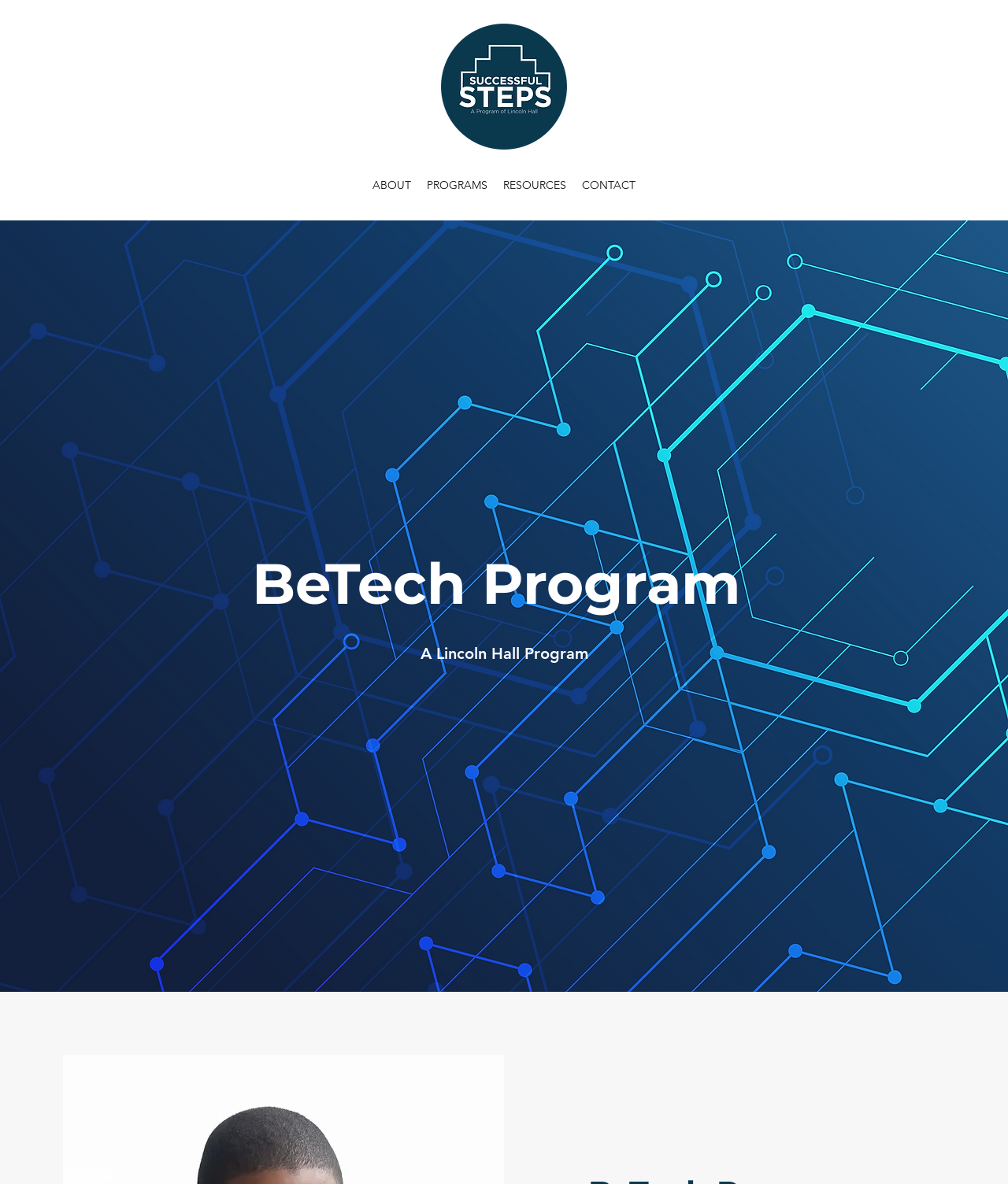Detail the various sections and features present on the webpage.

The webpage is about the BeTech Program, with a prominent teal-white circle logo situated at the top center of the page. Below the logo, there is a navigation menu labeled "Site" that spans across the top of the page, containing four links: "ABOUT", "PROGRAMS", "RESOURCES", and "CONTACT", arranged from left to right.

Above the navigation menu, a large background image occupies the entire width of the page, stretching from the top to about three-quarters of the way down. The image is not explicitly described, but it provides a visual backdrop for the content.

The main content area features a heading that reads "BeTech Program" in a prominent font, situated near the top center of the page. Below the heading, there is a brief description that states "A Lincoln Hall Program". This text is positioned near the center of the page, slightly below the heading.

Overall, the webpage has a clean and simple layout, with a clear hierarchy of elements and a prominent logo at the top.